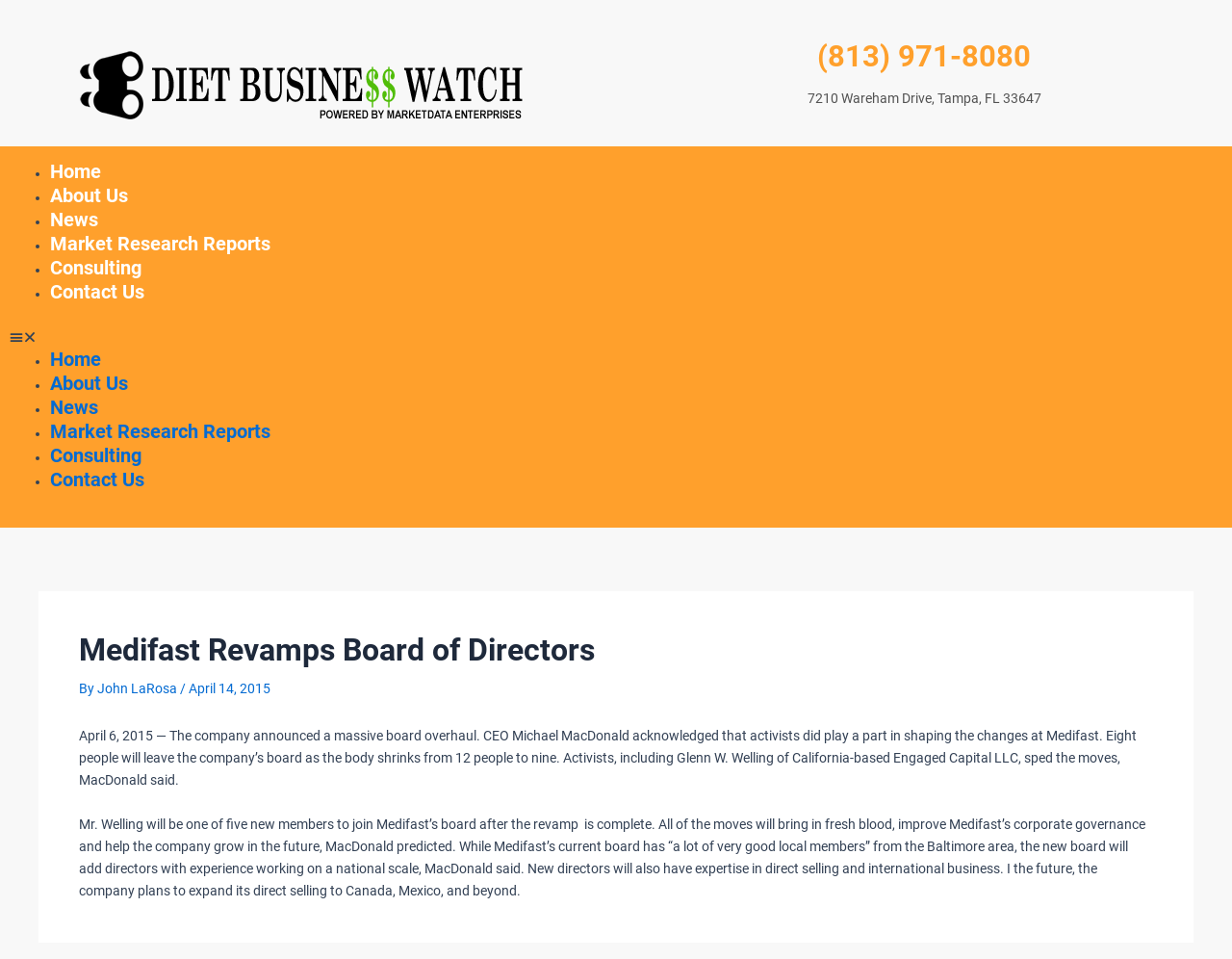Can you specify the bounding box coordinates for the region that should be clicked to fulfill this instruction: "Click on the 'Contact Us' link".

[0.041, 0.293, 0.117, 0.317]